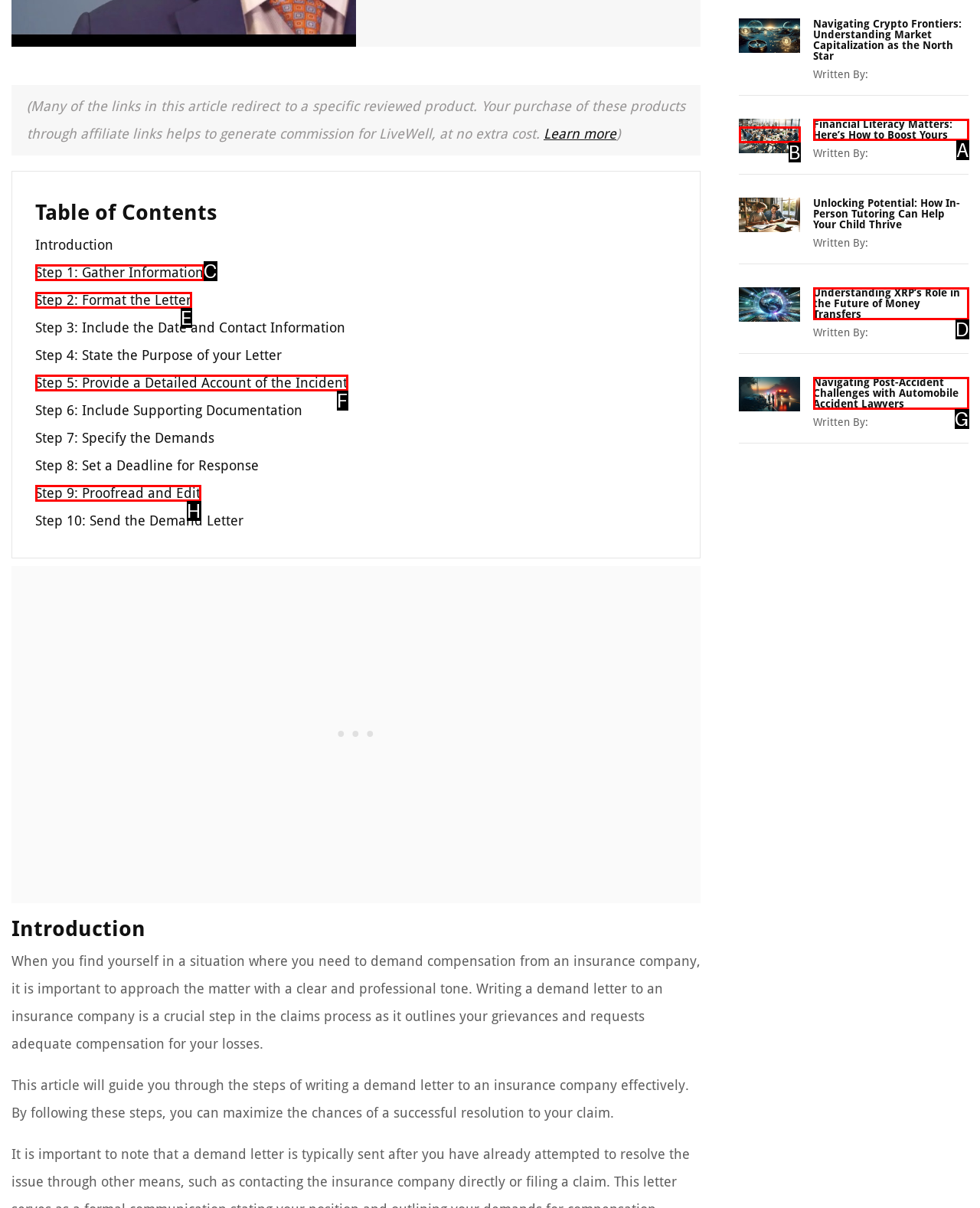Select the HTML element that matches the description: Step 1: Gather Information
Respond with the letter of the correct choice from the given options directly.

C